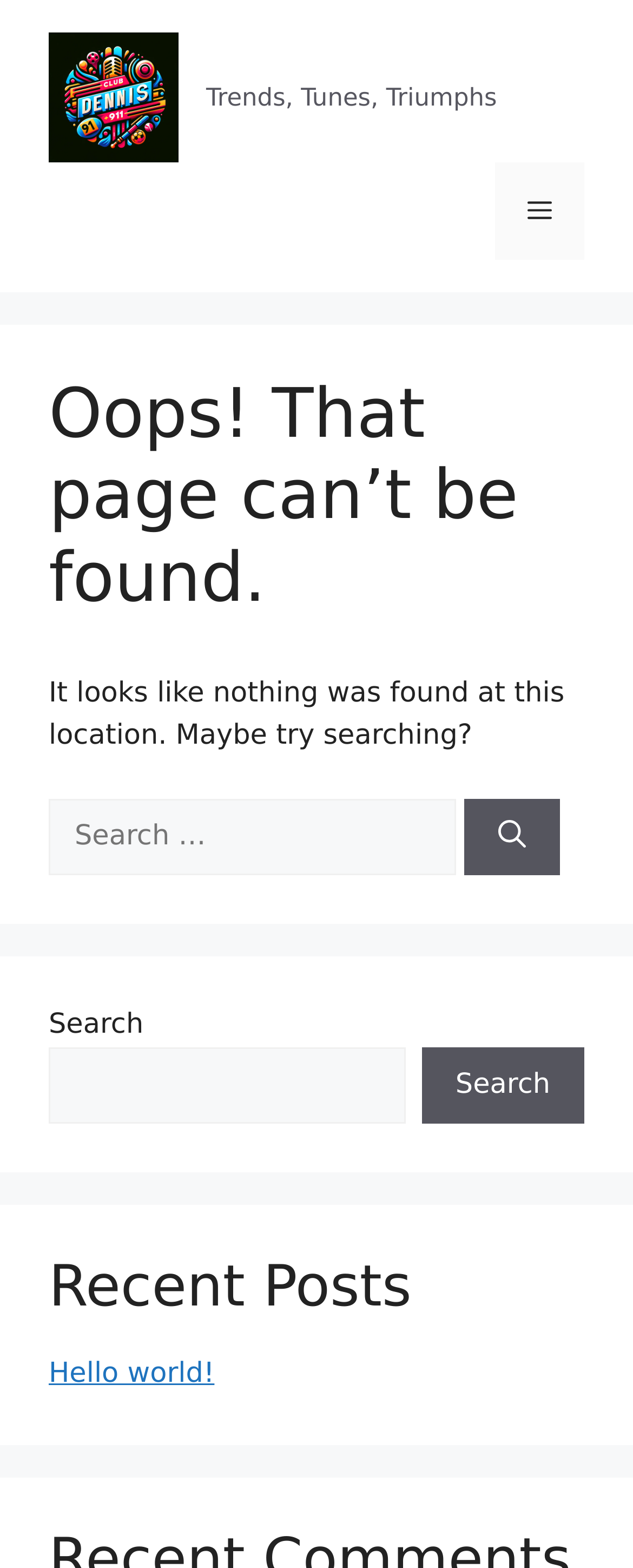Please find the bounding box for the UI component described as follows: "Hello world!".

[0.077, 0.866, 0.339, 0.887]